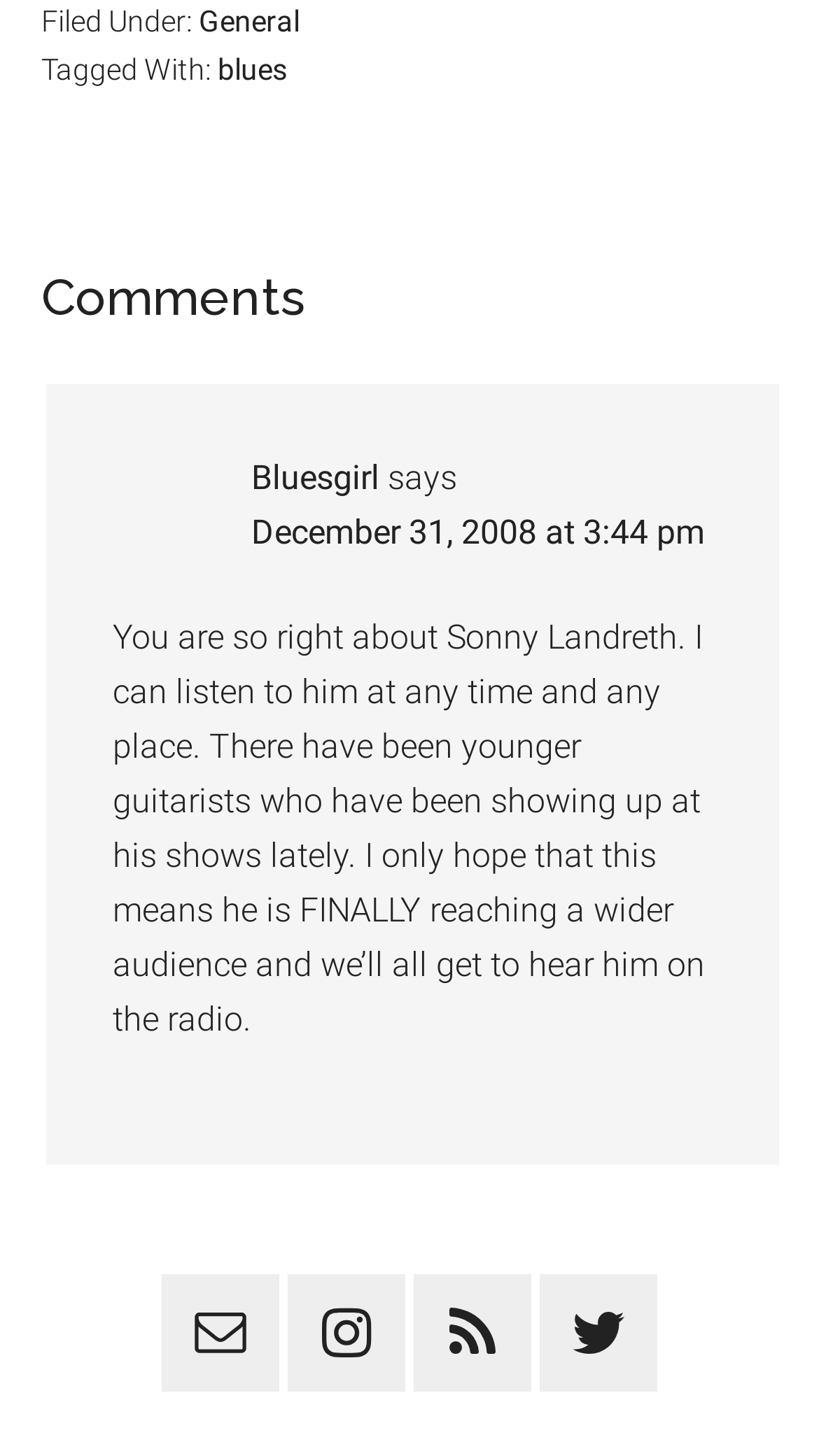Refer to the image and offer a detailed explanation in response to the question: What is the category of the article?

The category of the article can be determined by looking at the 'Filed Under:' section, which contains a link labeled 'General'.